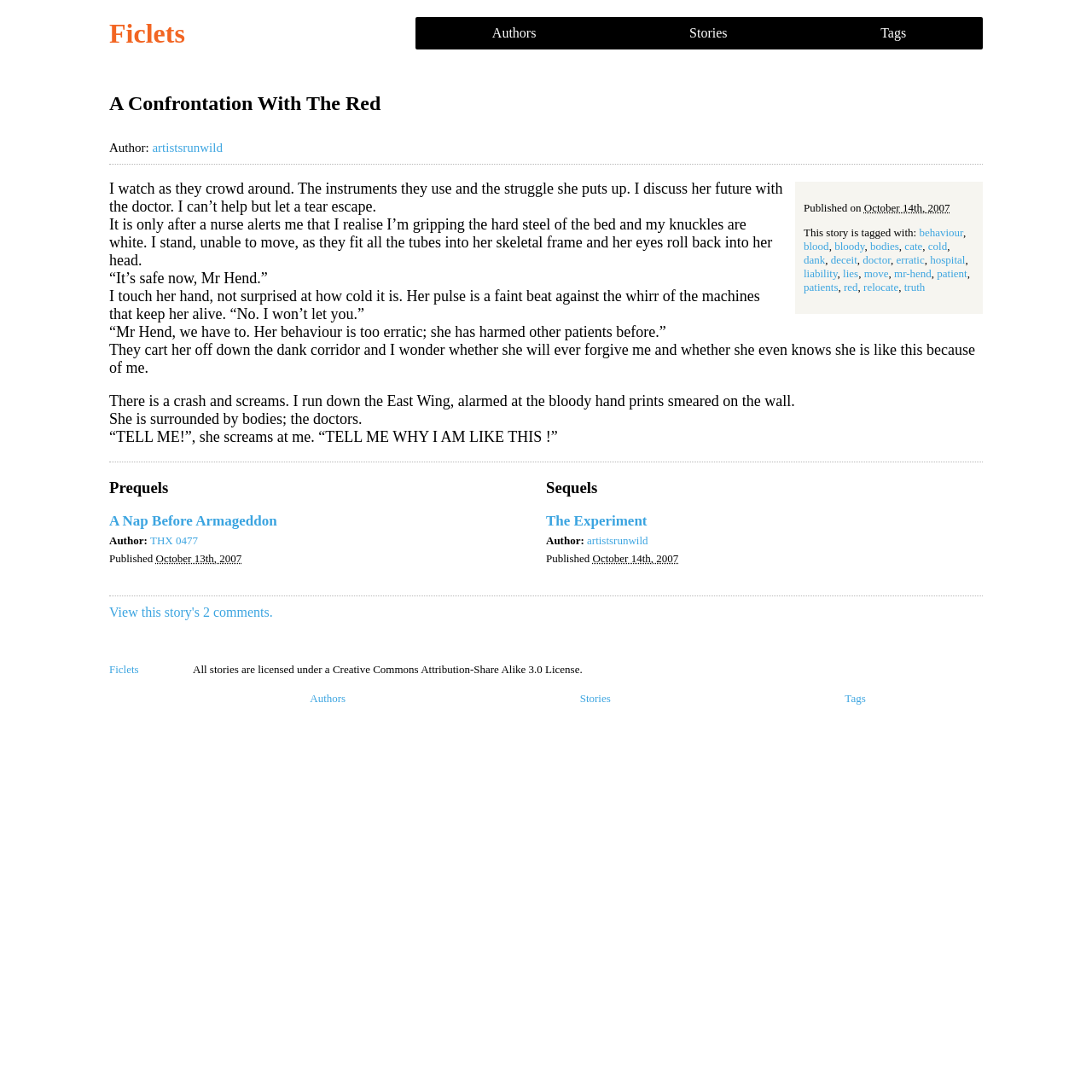Create a detailed narrative of the webpage’s visual and textual elements.

This webpage is an archive of a fictional story titled "A Confrontation With The Red" by author "artistsrunwild". At the top of the page, there is a heading "Ficlets" which is also a link. Below it, there are three links: "Authors", "Stories", and "Tags". 

The main content of the page is an article with a heading "A Confrontation With The Red". The article displays the author's name "artistsrunwild" and the publication date "October 14th, 2007". Below the publication date, there are several tags related to the story, including "behaviour", "blood", "bloody", and others.

The story itself is divided into several paragraphs, describing a scene in a hospital where the protagonist is discussing a patient's future with a doctor. The story takes a dark turn as the patient's erratic behavior is revealed, and the protagonist is faced with a difficult decision.

On the right side of the article, there are two sections: "Prequels" and "Sequels". The "Prequels" section has a heading "A Nap Before Armageddon" with a link to the story, and the "Sequels" section has a heading "The Experiment" with a link to the story.

At the bottom of the page, there is a link to view the story's 2 comments. Below it, there is a section with links to "Ficlets", "Authors", "Stories", and "Tags" again. Finally, there is a notice stating that all stories on the site are licensed under a Creative Commons Attribution-Share Alike 3.0 License.